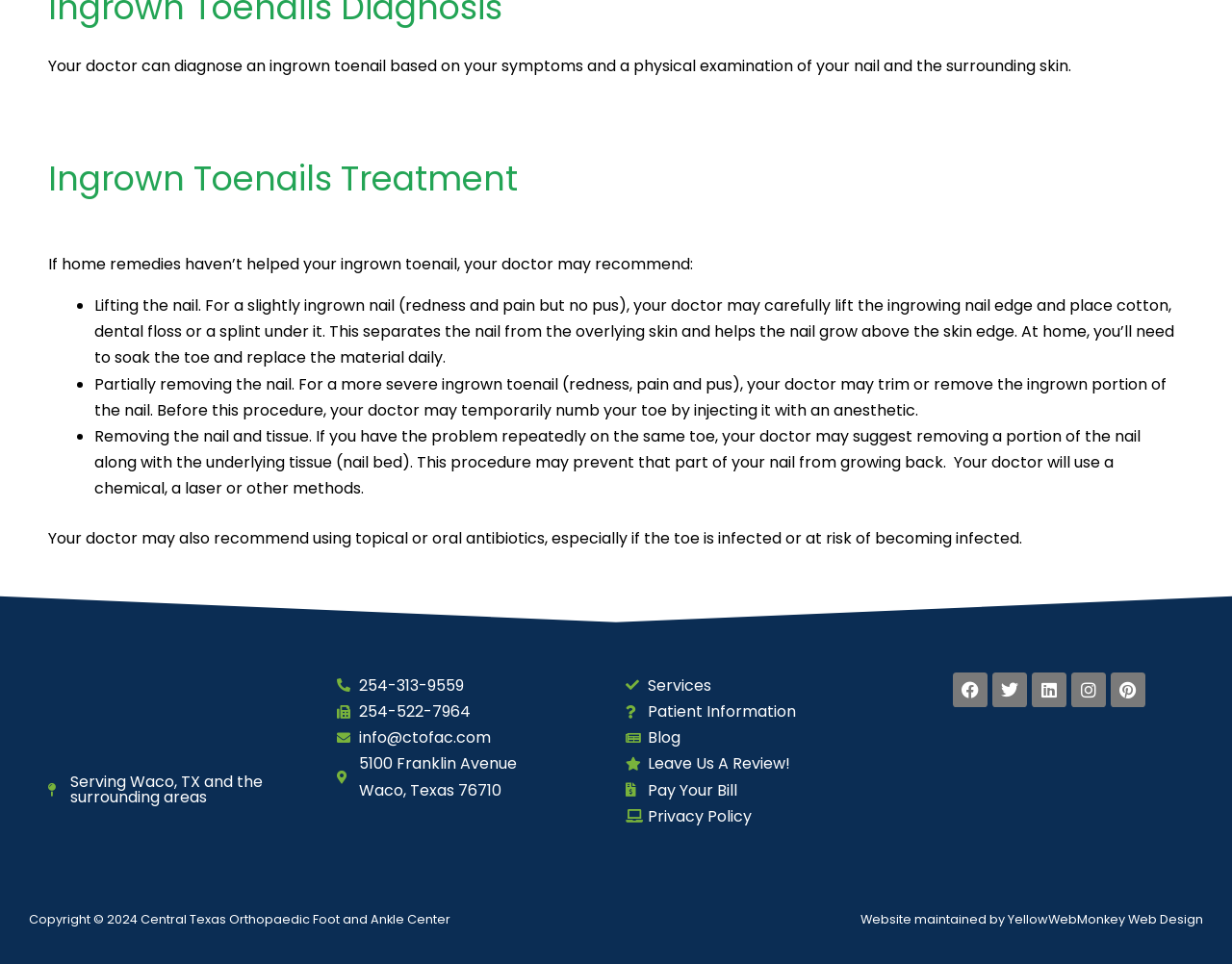Please reply to the following question using a single word or phrase: 
What is the address of the Central Texas Orthopaedic Foot and Ankle Center?

5100 Franklin Avenue Waco, Texas 76710